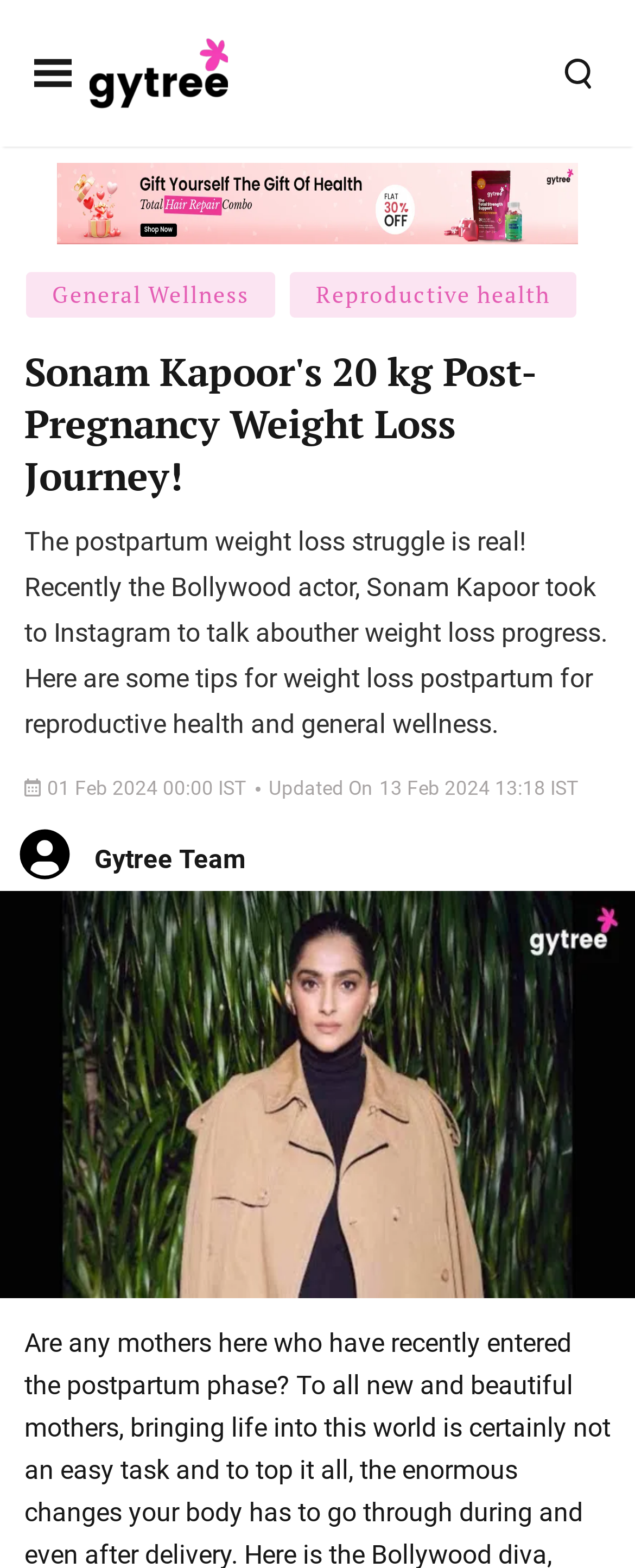Who is the author of the article?
Please provide a detailed answer to the question.

The author of the article is Gytree Team, which is mentioned in the link 'Gytree Team' below the author image.